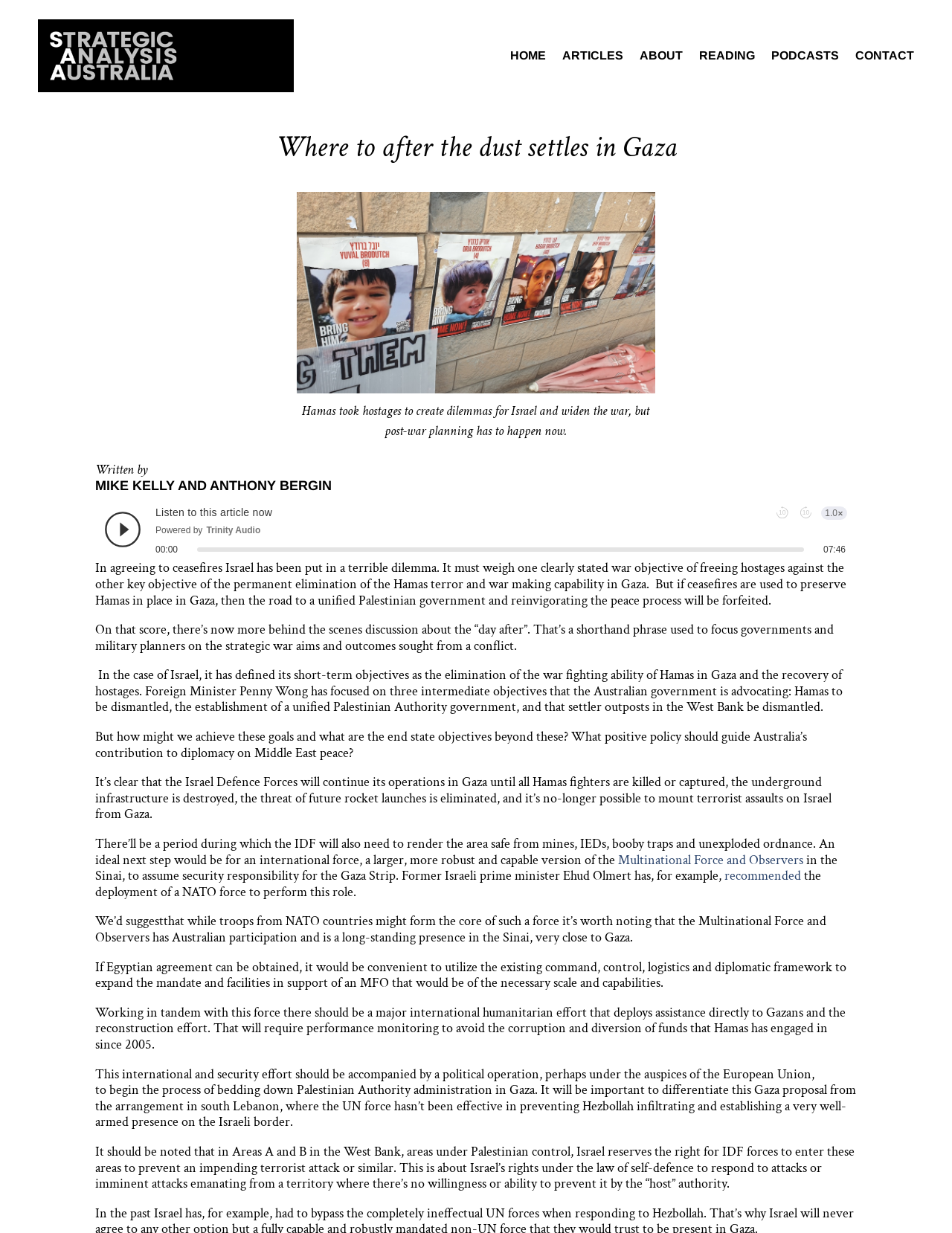What is the purpose of the Multinational Force and Observers?
Based on the visual content, answer with a single word or a brief phrase.

To assume security responsibility for the Gaza Strip